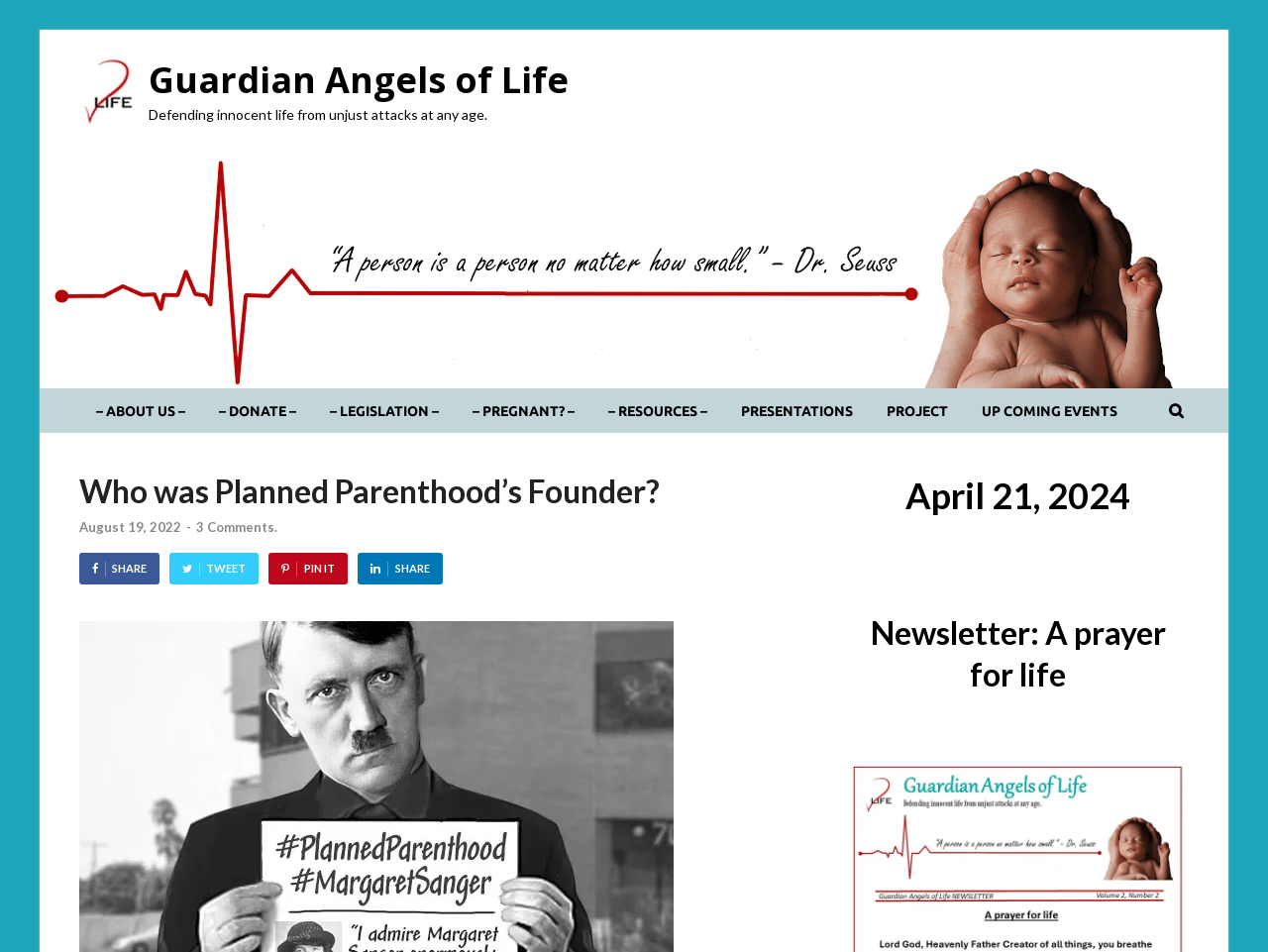Determine the bounding box for the described HTML element: "Pin It". Ensure the coordinates are four float numbers between 0 and 1 in the format [left, top, right, bottom].

[0.212, 0.58, 0.274, 0.614]